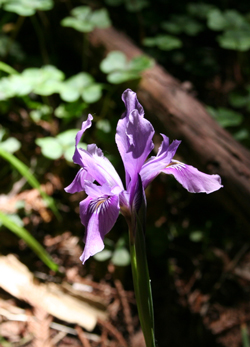Who has been supporting the park's conservation efforts?
Please respond to the question thoroughly and include all relevant details.

According to the caption, the park has 'seen increased support from philanthropists and conservation groups', which indicates that these entities have been providing support for the park's conservation efforts.